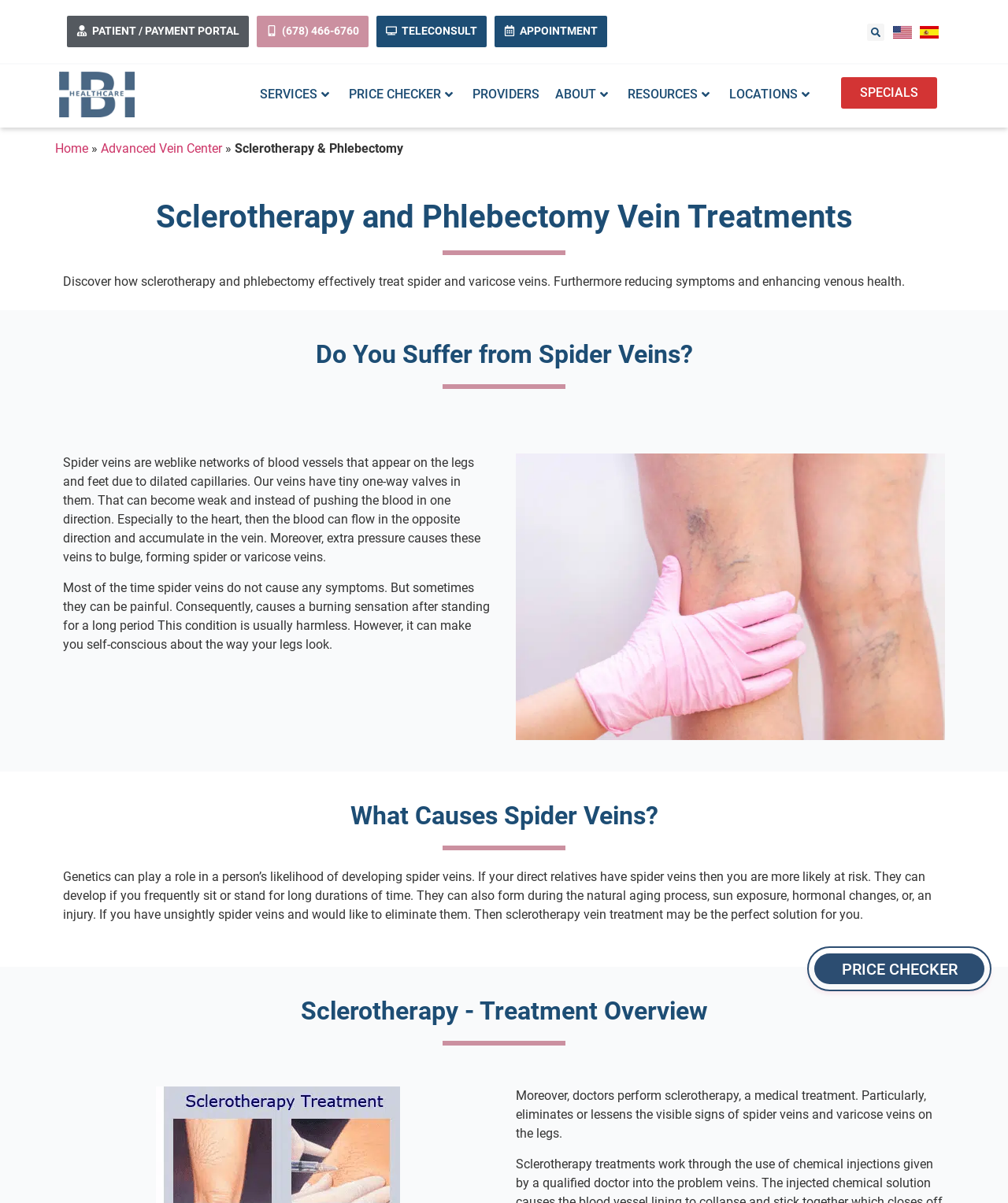Identify the bounding box for the described UI element. Provide the coordinates in (top-left x, top-left y, bottom-right x, bottom-right y) format with values ranging from 0 to 1: Advanced Vein Center

[0.1, 0.117, 0.22, 0.13]